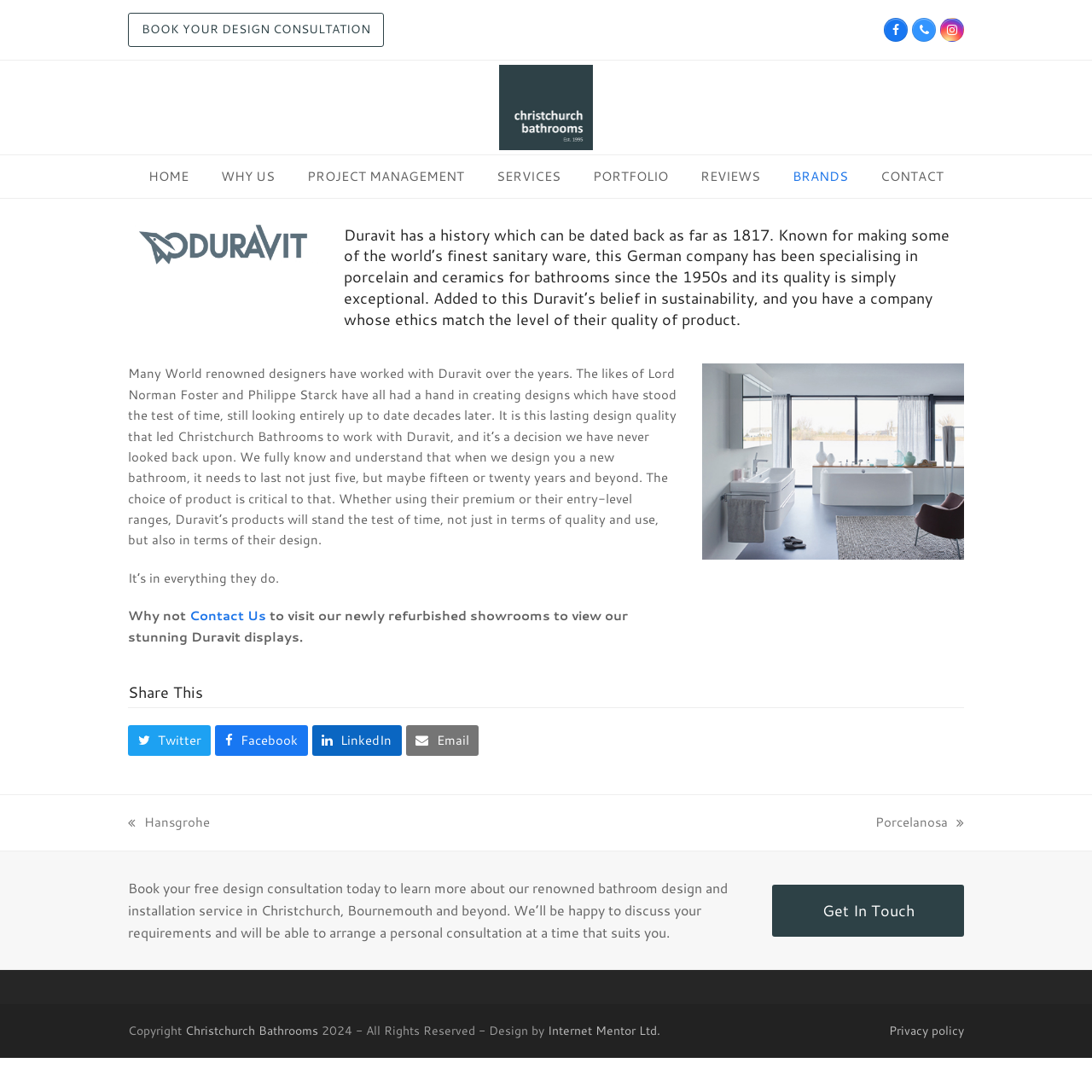Find the bounding box coordinates of the UI element according to this description: "Book your design consultation".

[0.117, 0.012, 0.351, 0.043]